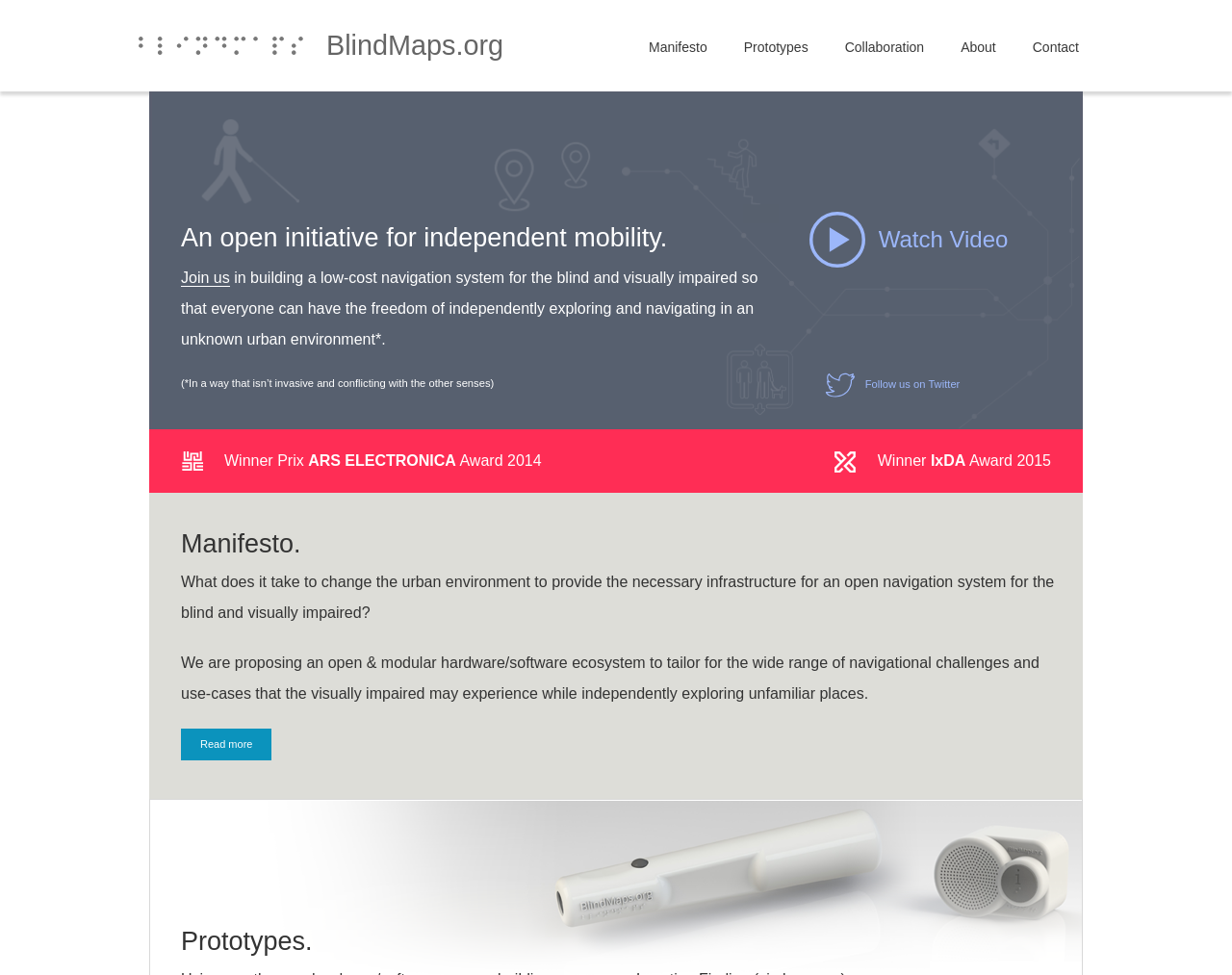What is the call-to-action for joining the initiative?
Relying on the image, give a concise answer in one word or a brief phrase.

Join us